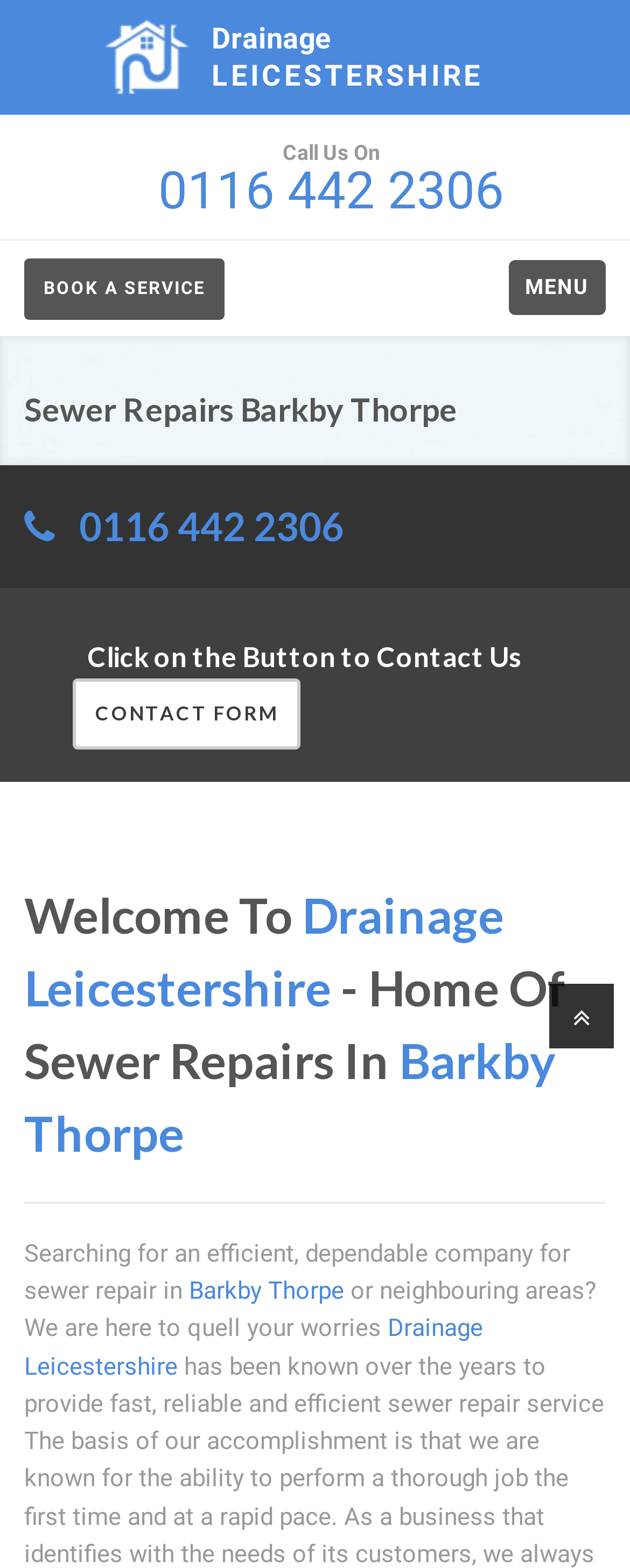Is there a 'BOOK A SERVICE' button on the page?
Use the information from the screenshot to give a comprehensive response to the question.

I found the 'BOOK A SERVICE' button by looking at the link elements, which include a button with the text 'BOOK A SERVICE'.